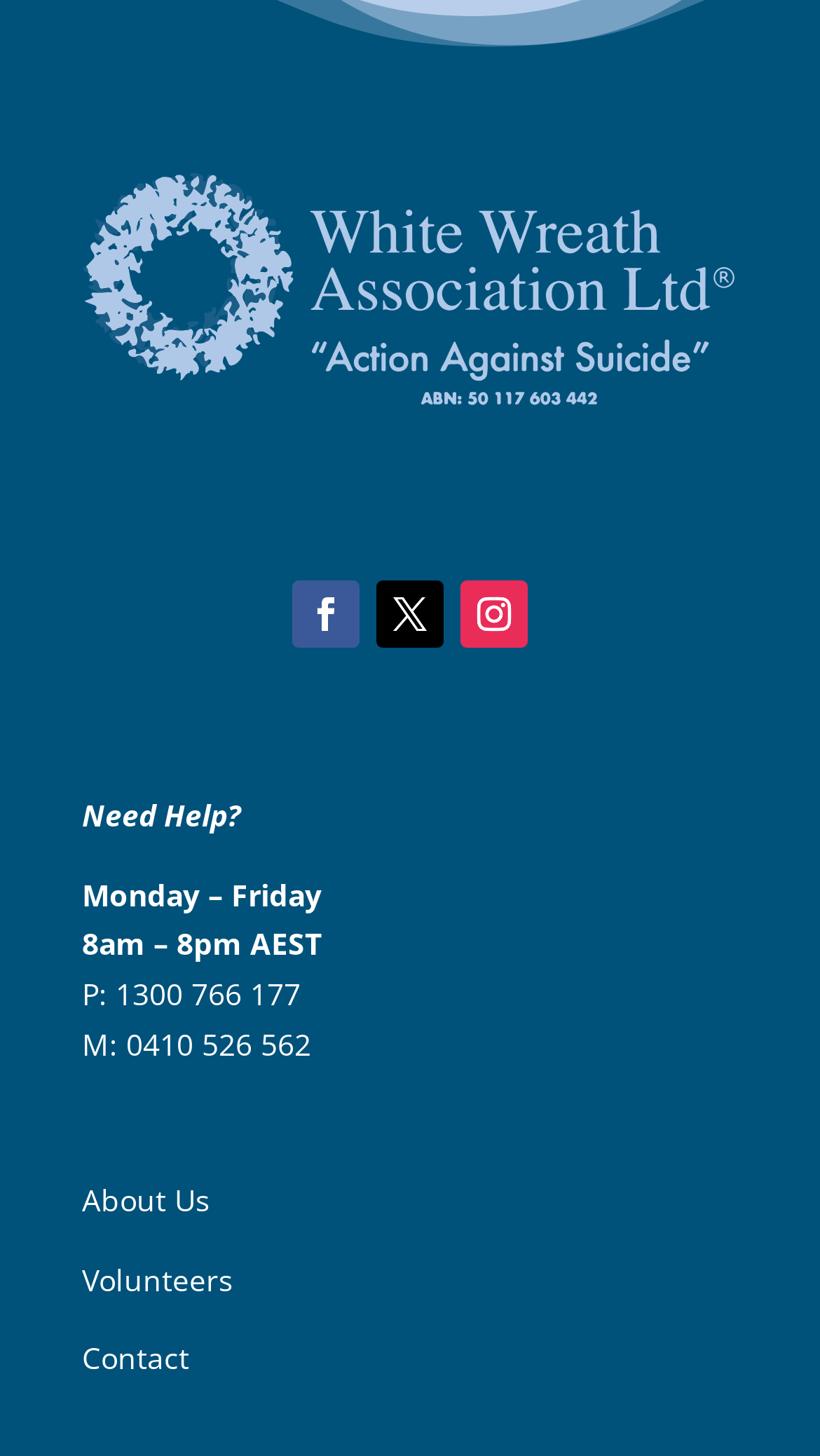What is the phone number for Monday to Friday?
Please respond to the question with as much detail as possible.

I found the phone number by looking at the section that says 'Monday – Friday' and '8am – 8pm AEST', and then I saw the 'P:' label followed by the phone number '1300 766 177'.